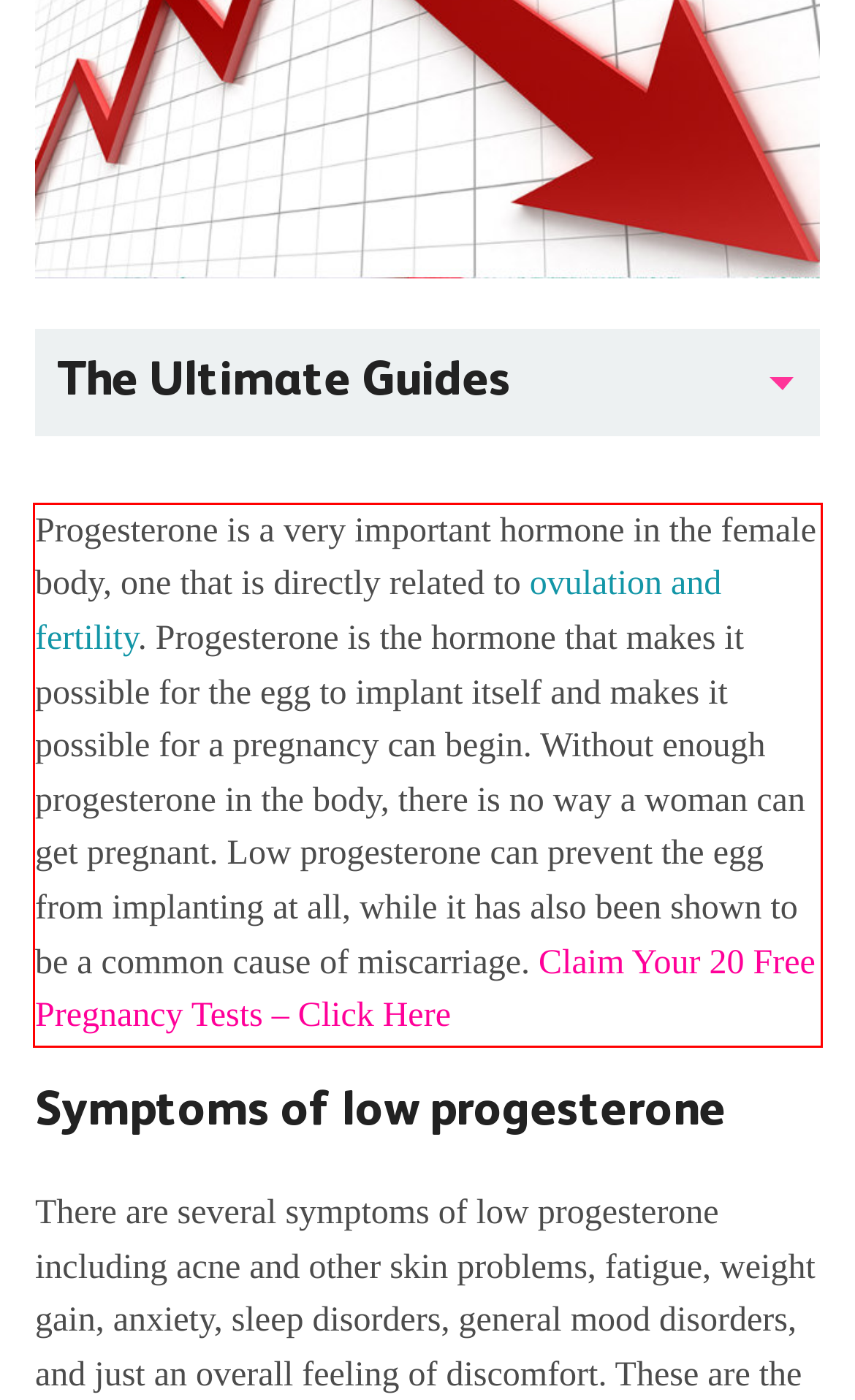Using the provided screenshot, read and generate the text content within the red-bordered area.

Progesterone is a very important hormone in the female body, one that is directly related to ovulation and fertility. Progesterone is the hormone that makes it possible for the egg to implant itself and makes it possible for a pregnancy can begin. Without enough progesterone in the body, there is no way a woman can get pregnant. Low progesterone can prevent the egg from implanting at all, while it has also been shown to be a common cause of miscarriage. Claim Your 20 Free Pregnancy Tests – Click Here